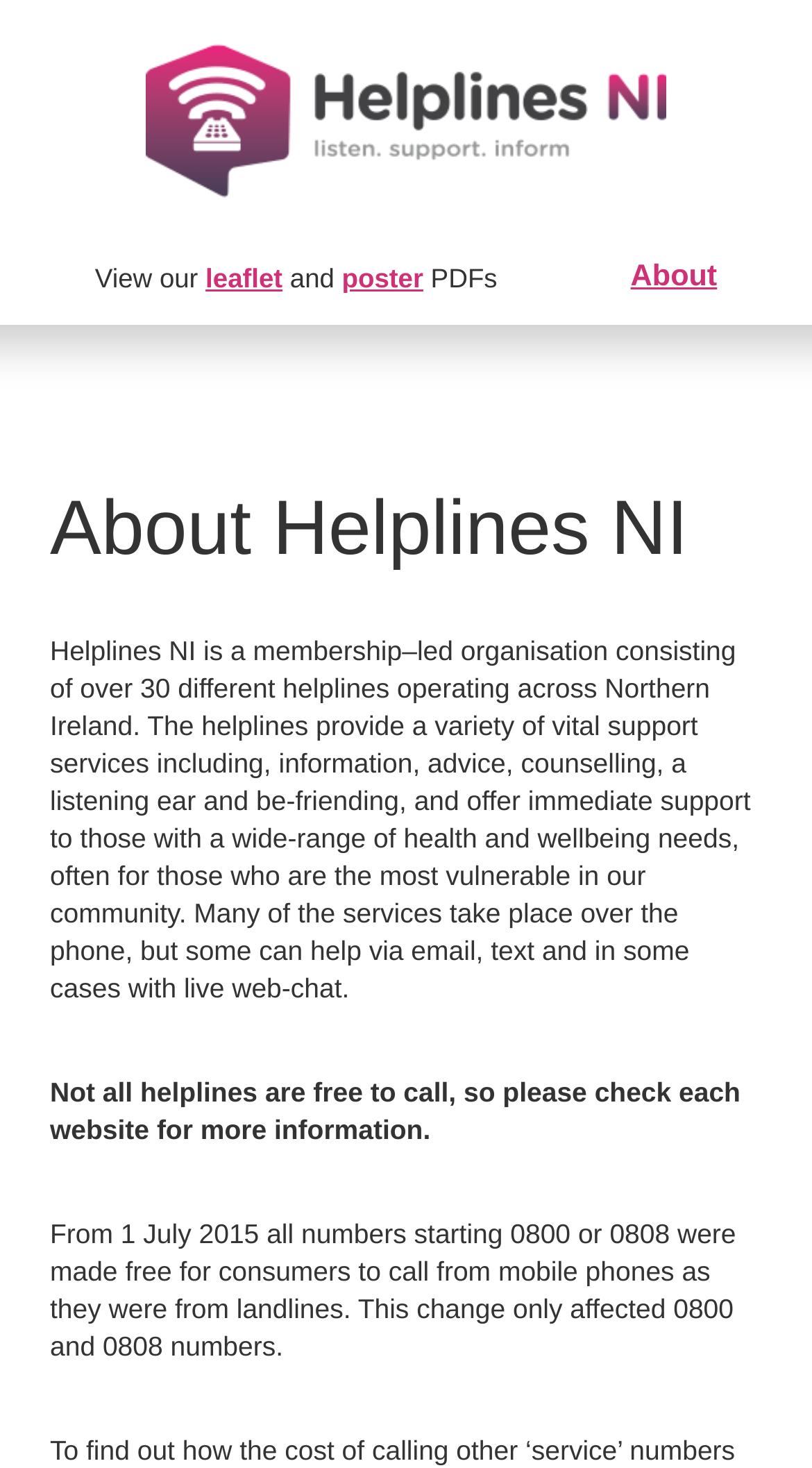Answer the question using only one word or a concise phrase: Can all helplines be contacted for free?

No